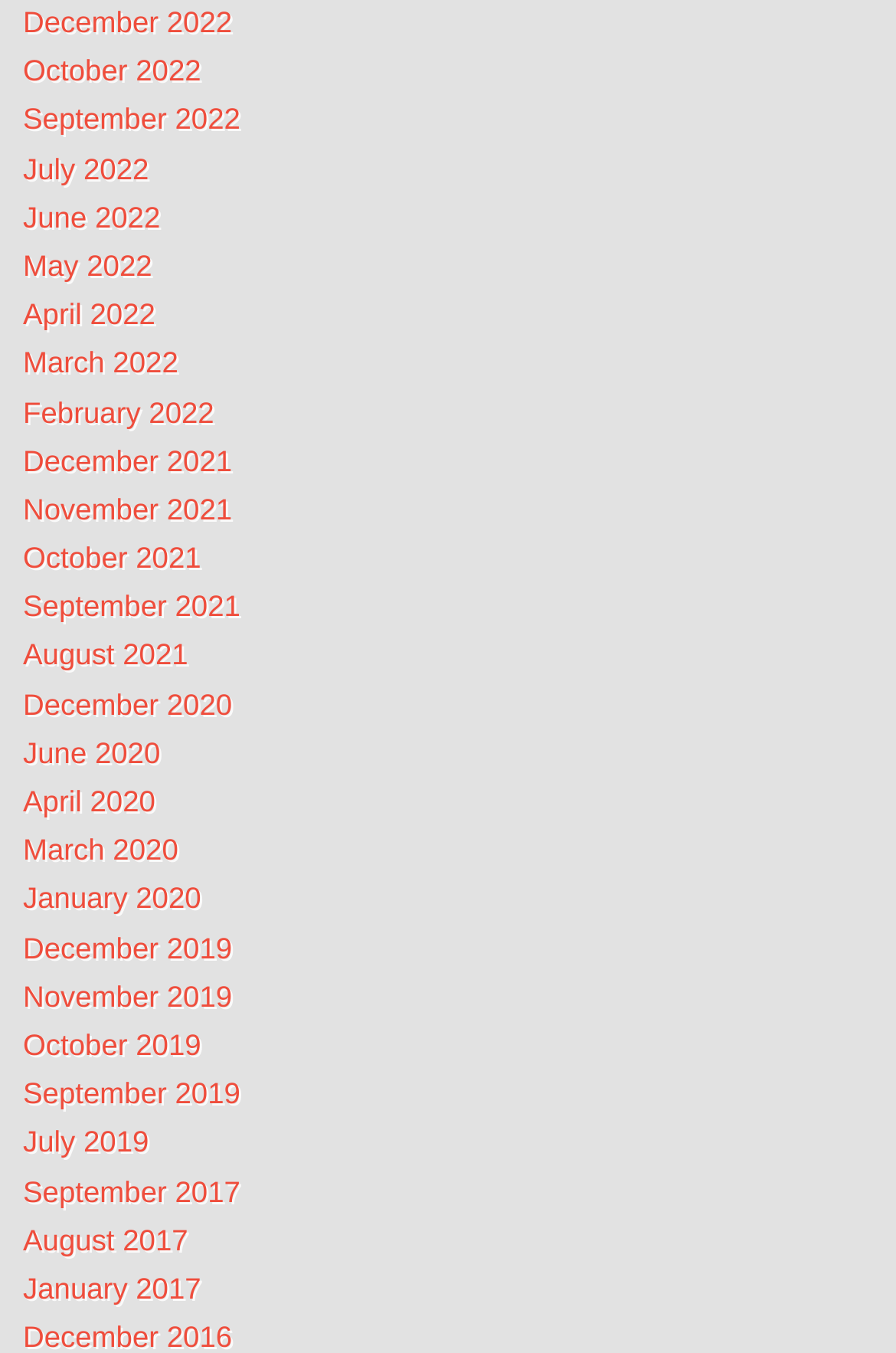Please provide a short answer using a single word or phrase for the question:
How many links are related to the year 2022?

7